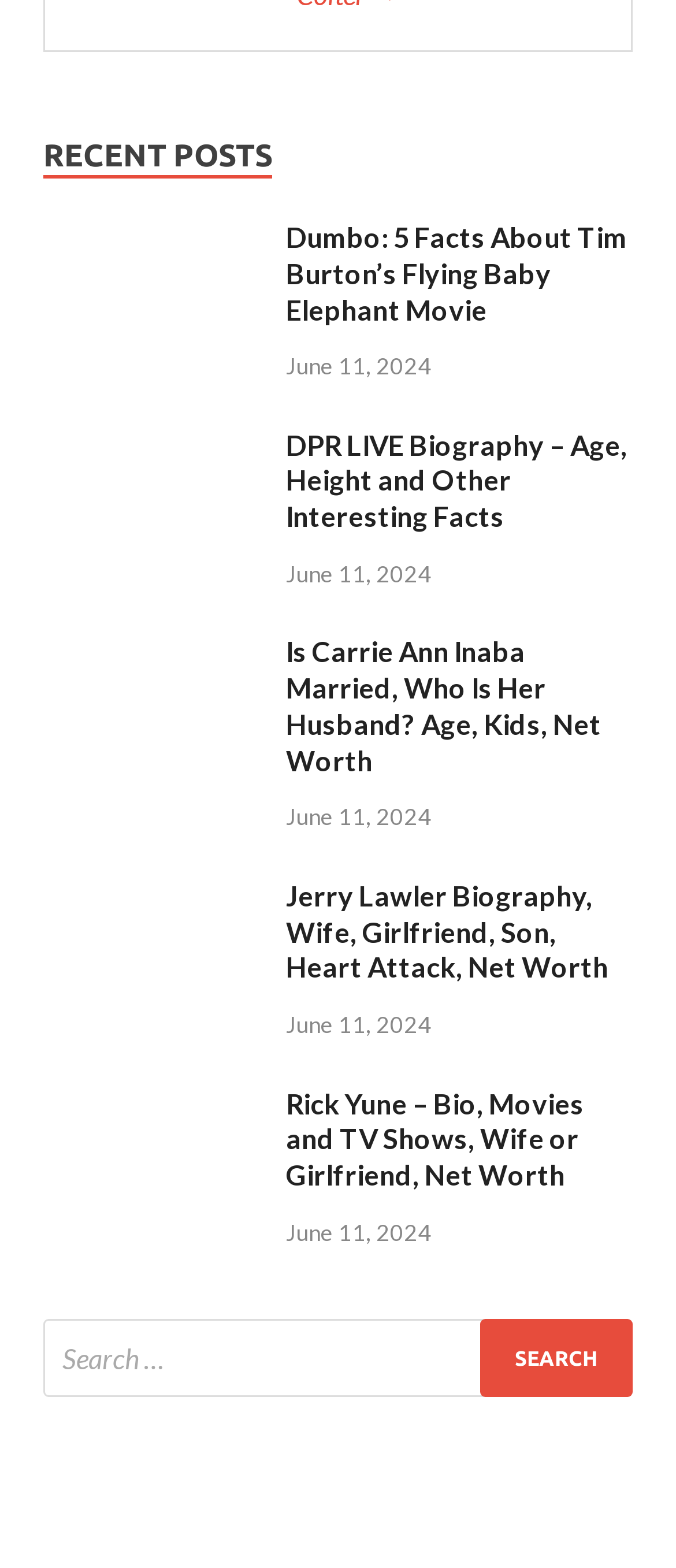How many recent posts are listed?
Carefully analyze the image and provide a detailed answer to the question.

The number of recent posts can be determined by counting the number of link elements with a heading element as a sibling. There are 5 such pairs, indicating 5 recent posts.